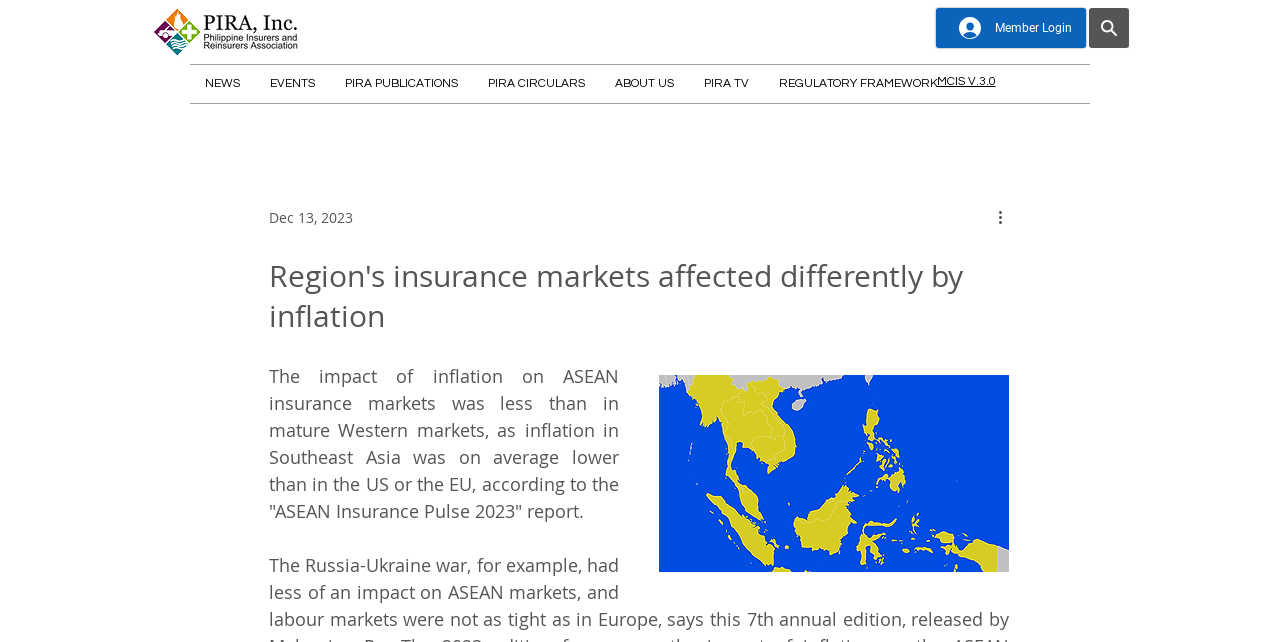Using floating point numbers between 0 and 1, provide the bounding box coordinates in the format (top-left x, top-left y, bottom-right x, bottom-right y). Locate the UI element described here: MCIS V.3.0

[0.732, 0.117, 0.778, 0.137]